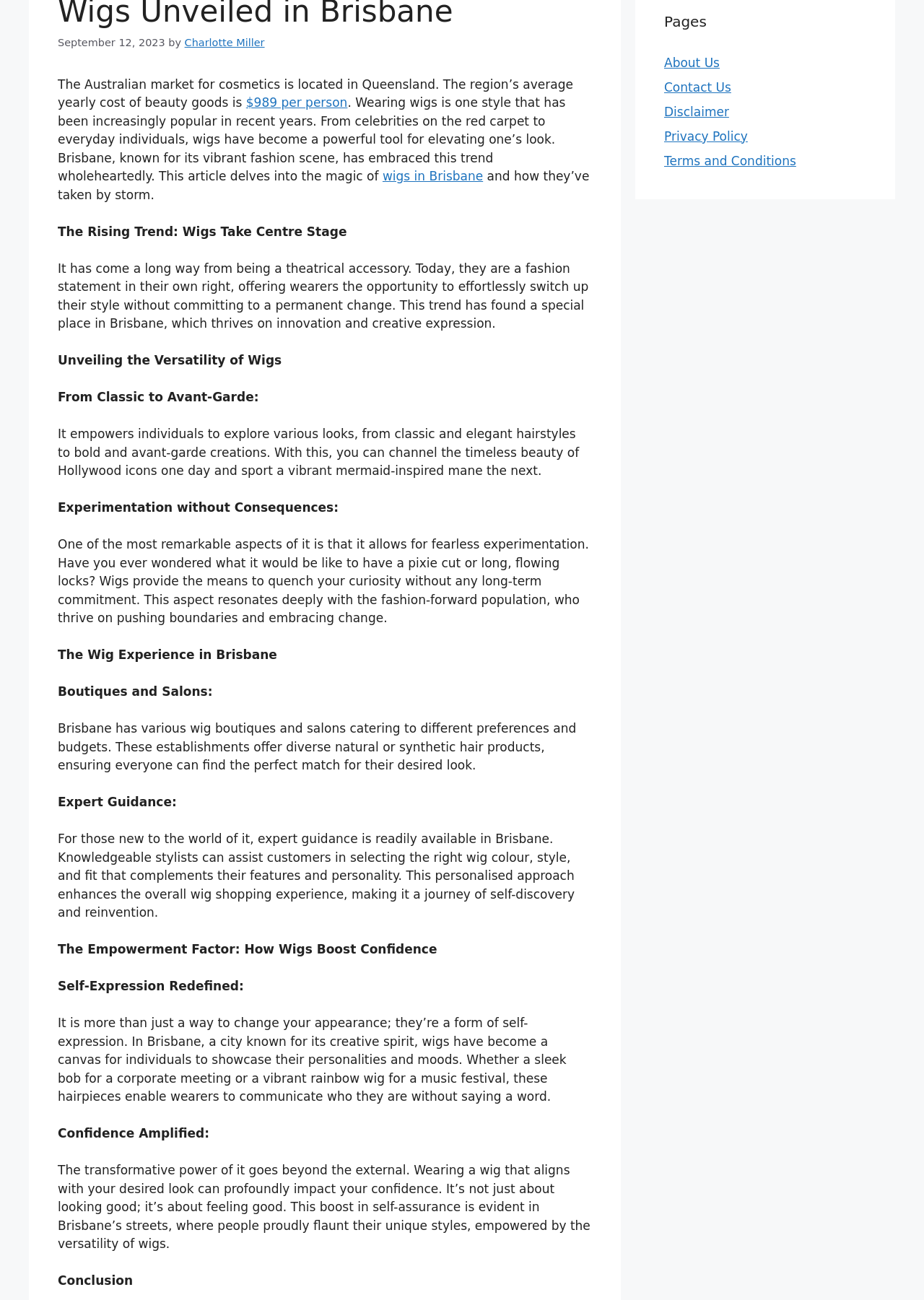Please predict the bounding box coordinates (top-left x, top-left y, bottom-right x, bottom-right y) for the UI element in the screenshot that fits the description: Charlotte Miller

[0.2, 0.028, 0.286, 0.037]